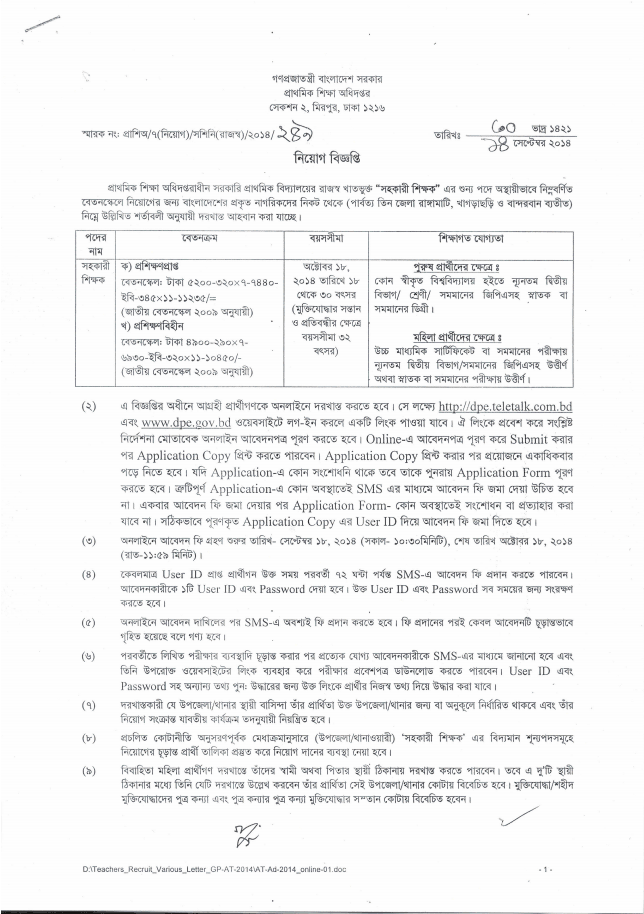Answer the question using only a single word or phrase: 
What is the first step to download the admit card?

Submit application form